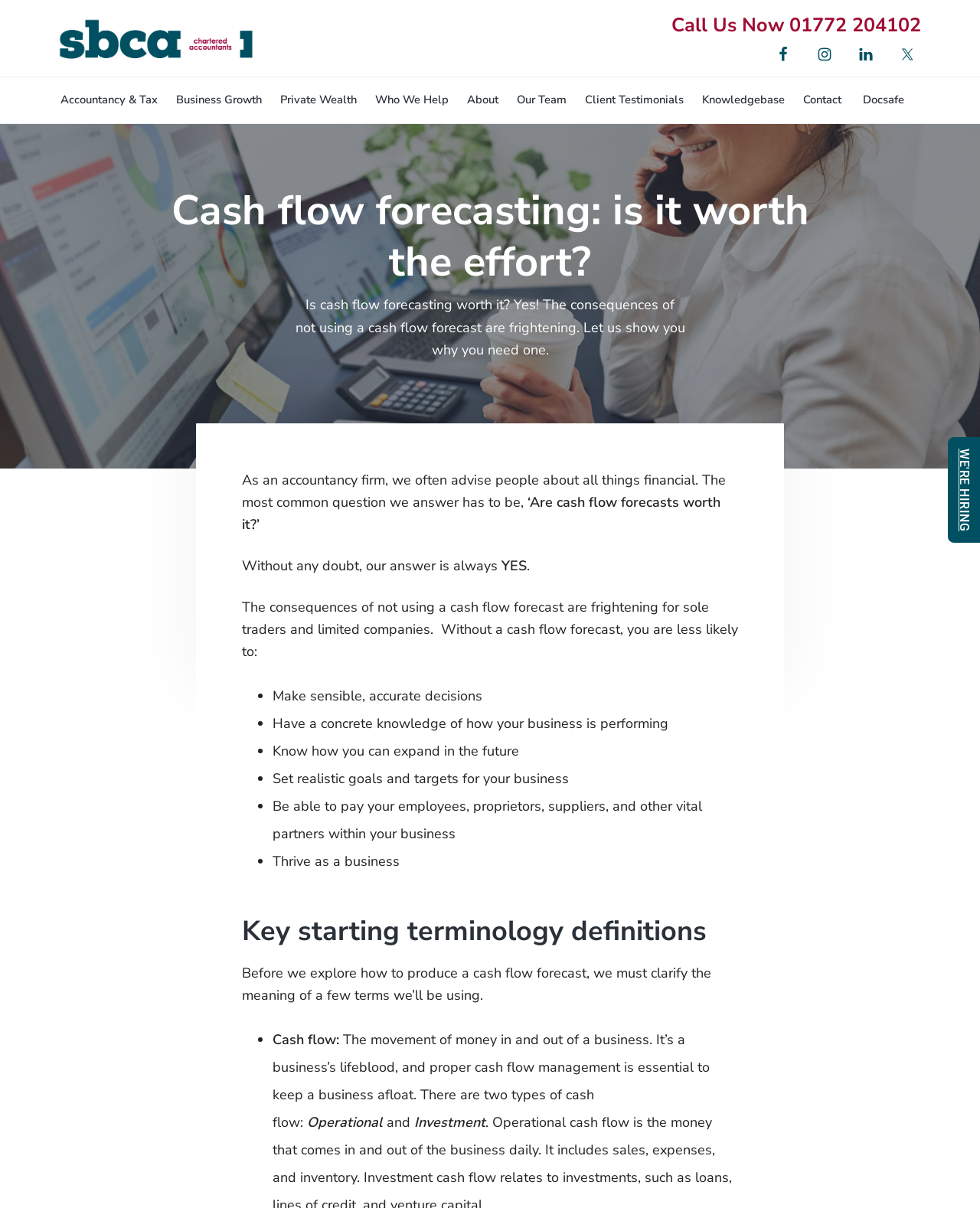Indicate the bounding box coordinates of the element that needs to be clicked to satisfy the following instruction: "Click on 'SBCA Chartered Accountants'". The coordinates should be four float numbers between 0 and 1, i.e., [left, top, right, bottom].

[0.06, 0.01, 0.271, 0.053]